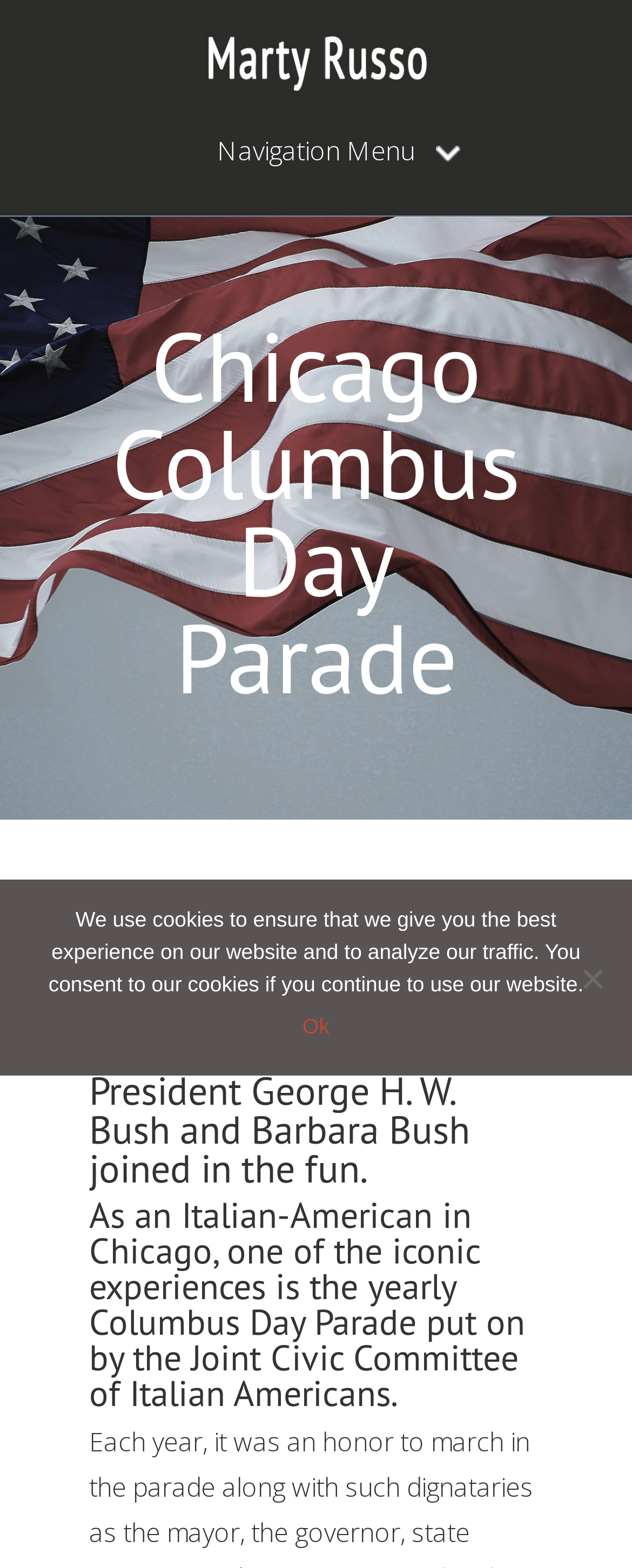Carefully observe the image and respond to the question with a detailed answer:
What is the name of the event being discussed?

The webpage has a heading that mentions 'Chicago Columbus Day Parade'. This is the main topic of discussion on the webpage.